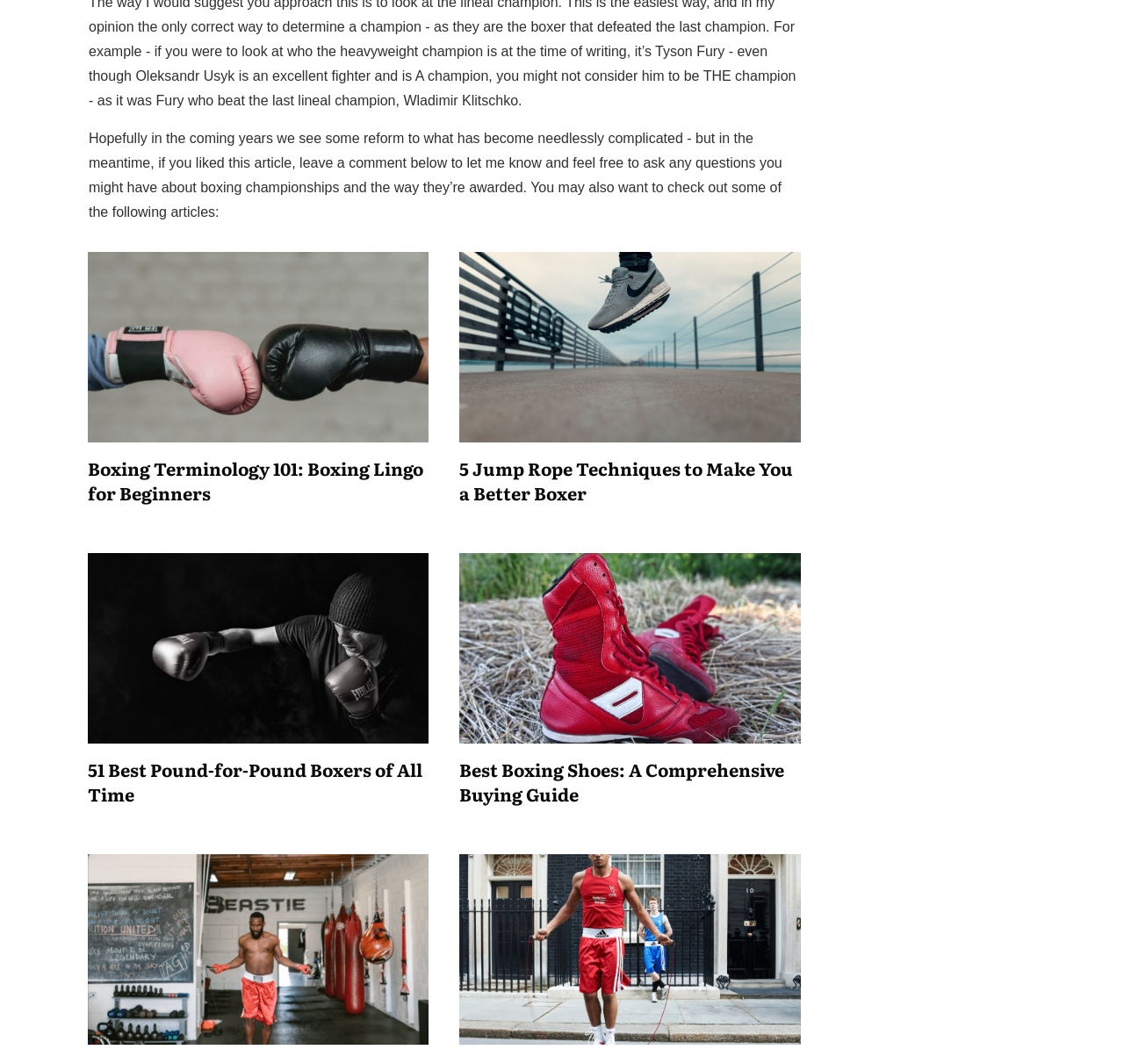Please pinpoint the bounding box coordinates for the region I should click to adhere to this instruction: "check out the article about jump rope techniques".

[0.409, 0.428, 0.712, 0.475]